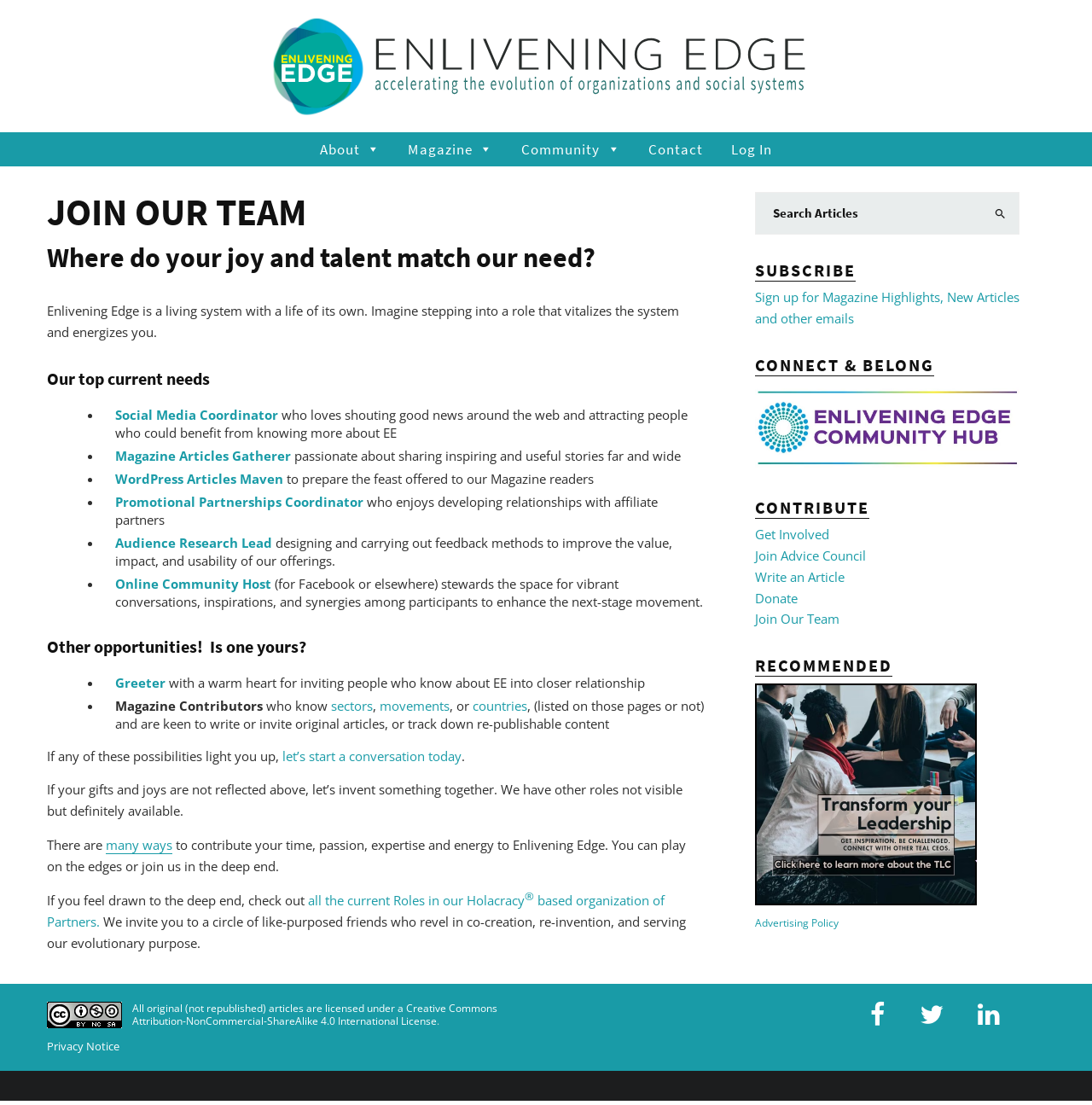Find the bounding box coordinates of the clickable region needed to perform the following instruction: "Explore Enlivening Edge Community Hub". The coordinates should be provided as four float numbers between 0 and 1, i.e., [left, top, right, bottom].

[0.691, 0.409, 0.934, 0.425]